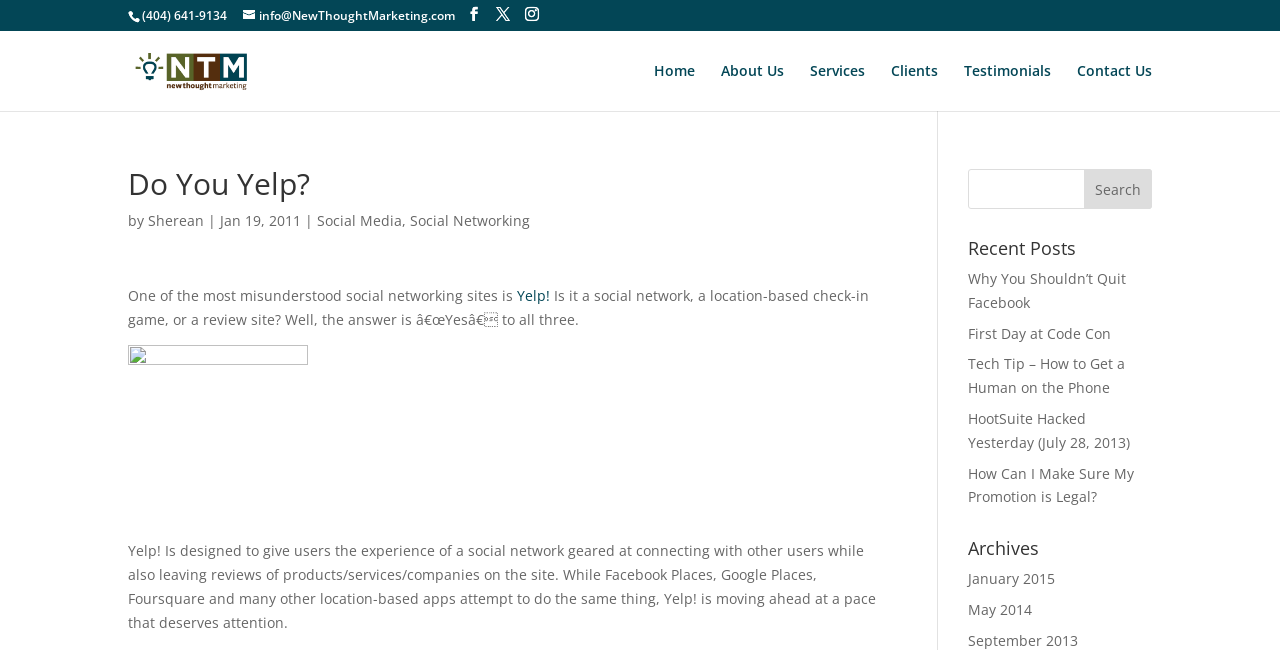Specify the bounding box coordinates of the element's region that should be clicked to achieve the following instruction: "Click the 'Home' link". The bounding box coordinates consist of four float numbers between 0 and 1, in the format [left, top, right, bottom].

[0.511, 0.098, 0.543, 0.171]